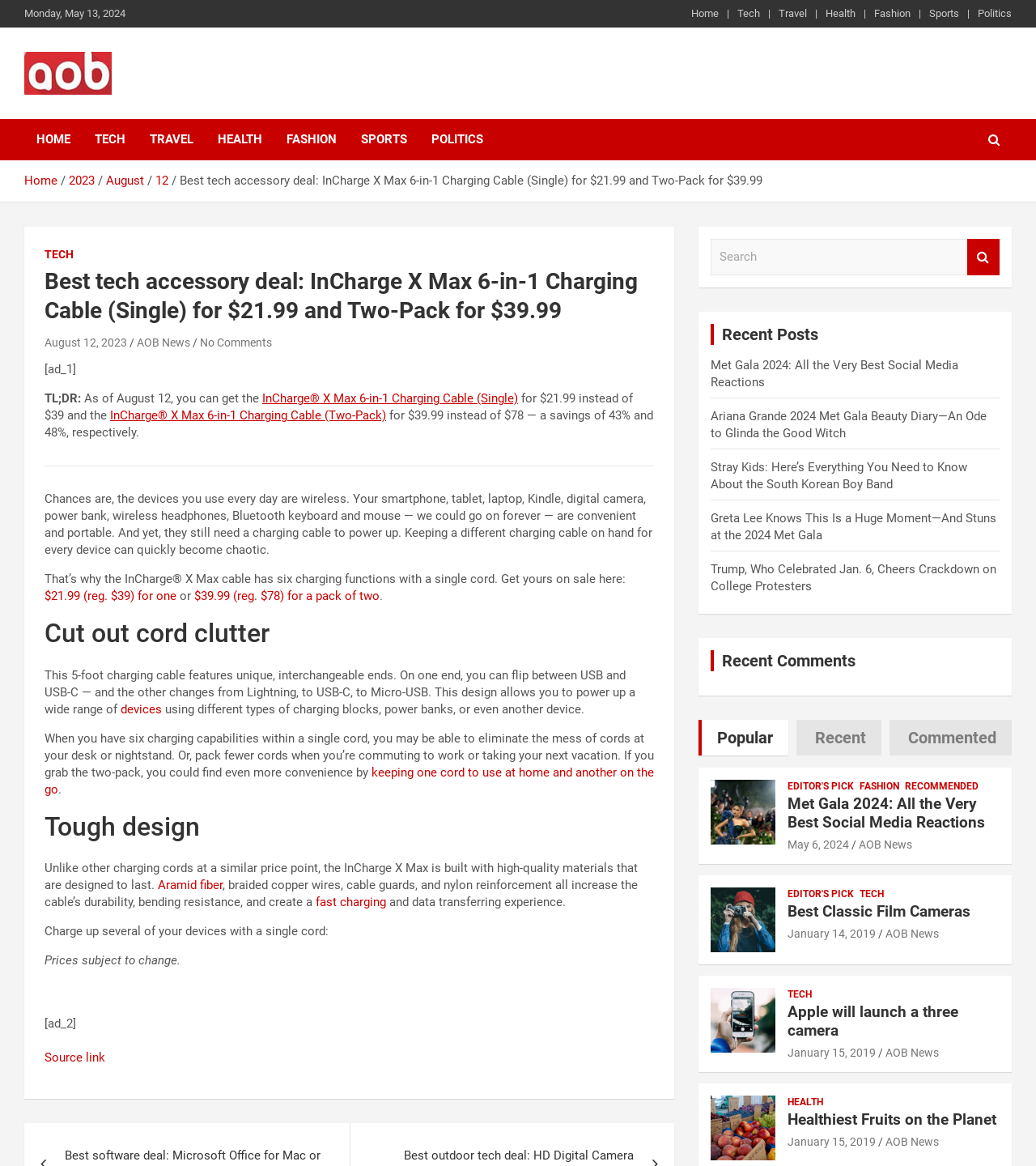Determine the bounding box coordinates for the UI element described. Format the coordinates as (top-left x, top-left y, bottom-right x, bottom-right y) and ensure all values are between 0 and 1. Element description: parent_node: AOB News

[0.023, 0.046, 0.108, 0.063]